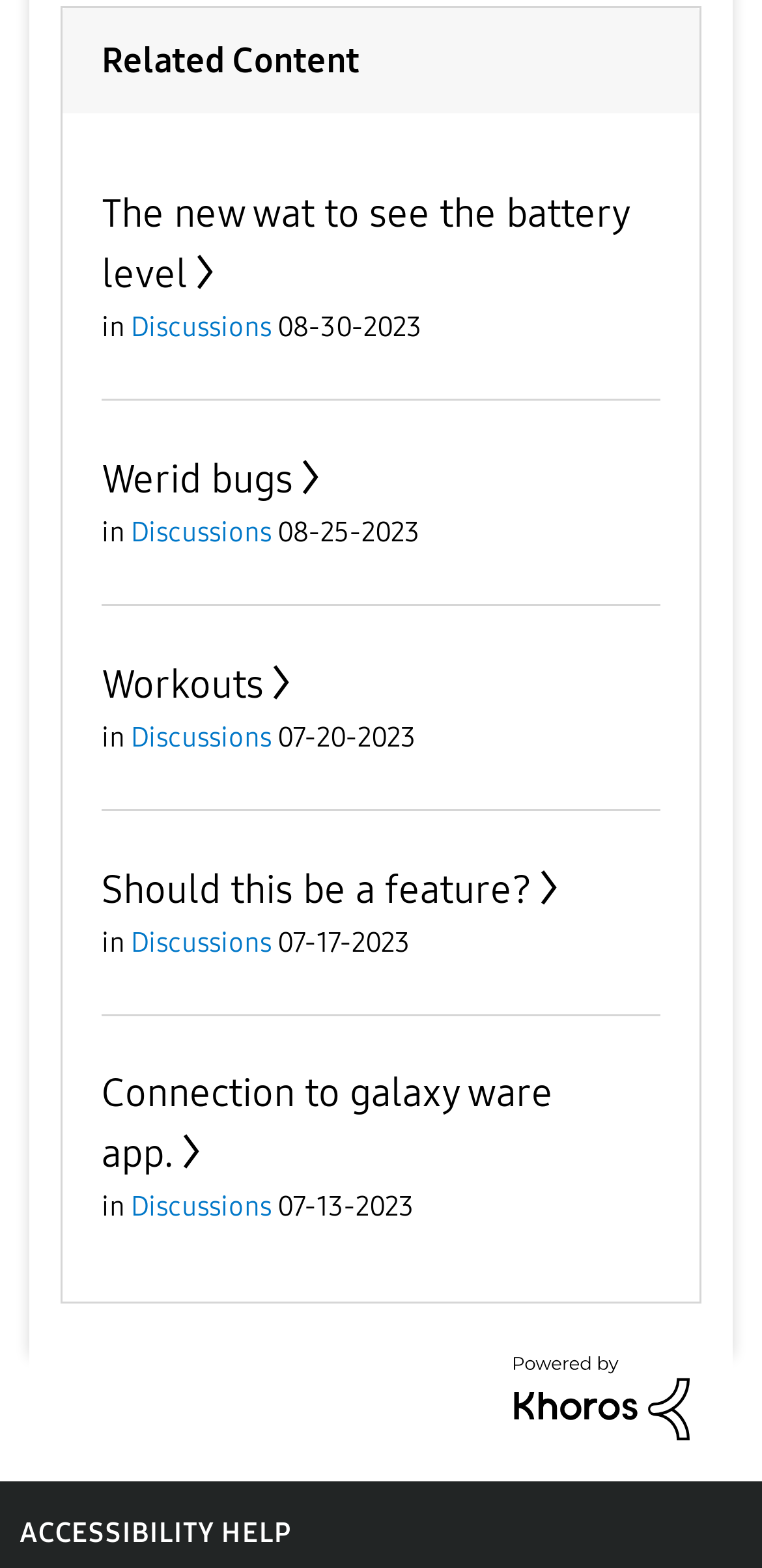Please provide the bounding box coordinates for the element that needs to be clicked to perform the following instruction: "View related content". The coordinates should be given as four float numbers between 0 and 1, i.e., [left, top, right, bottom].

[0.133, 0.121, 0.826, 0.189]